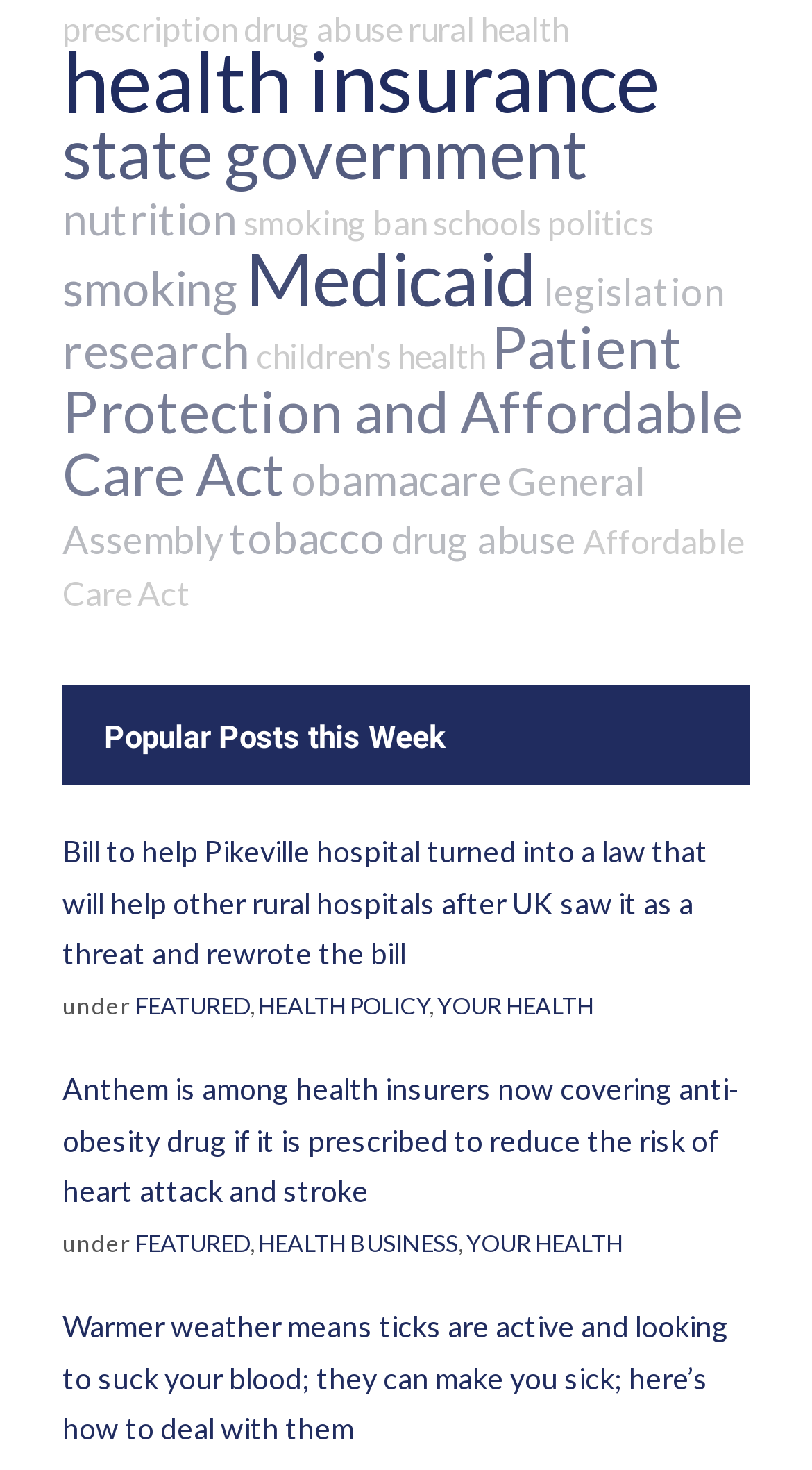Please find the bounding box coordinates of the element that needs to be clicked to perform the following instruction: "Explore 'FEATURED' in HEALTH POLICY". The bounding box coordinates should be four float numbers between 0 and 1, represented as [left, top, right, bottom].

[0.167, 0.674, 0.308, 0.692]